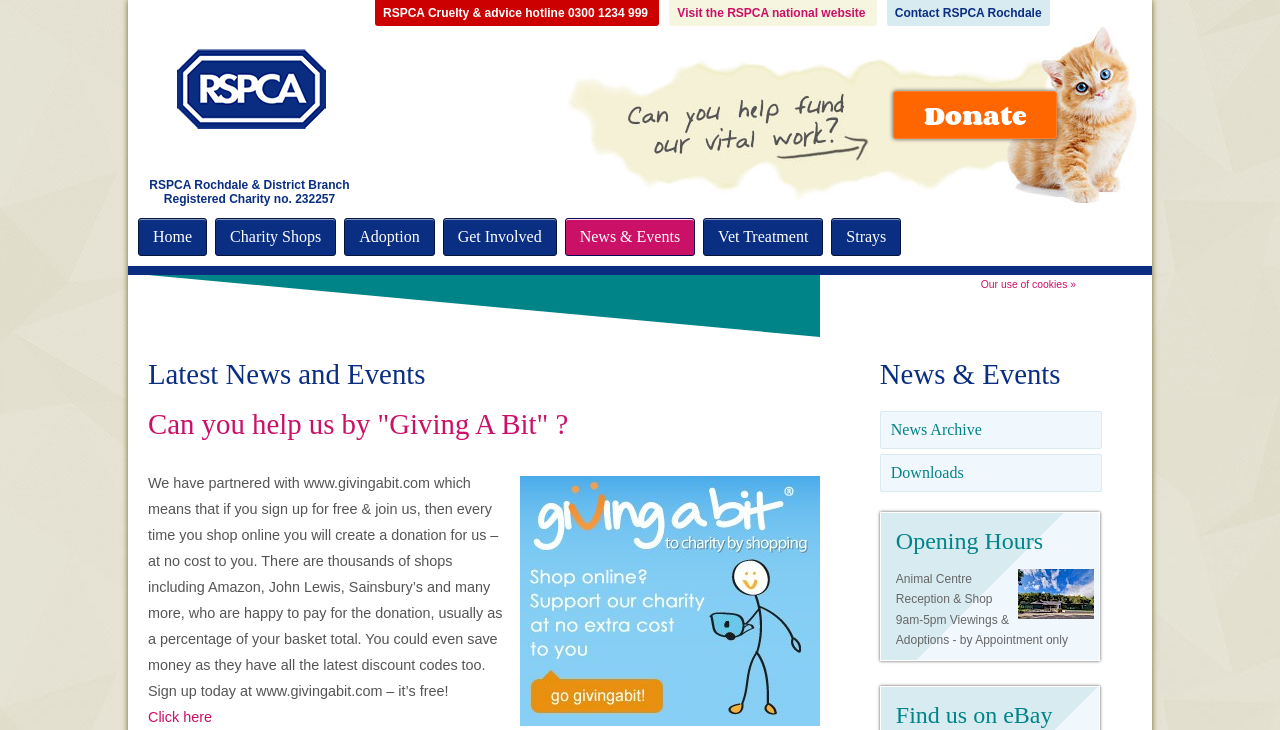Please provide a detailed answer to the question below by examining the image:
What is the hotline number for RSPCA Cruelty & advice?

The hotline number for RSPCA Cruelty & advice can be found in the StaticText 'RSPCA Cruelty & advice hotline 0300 1234 999' at the top of the webpage.